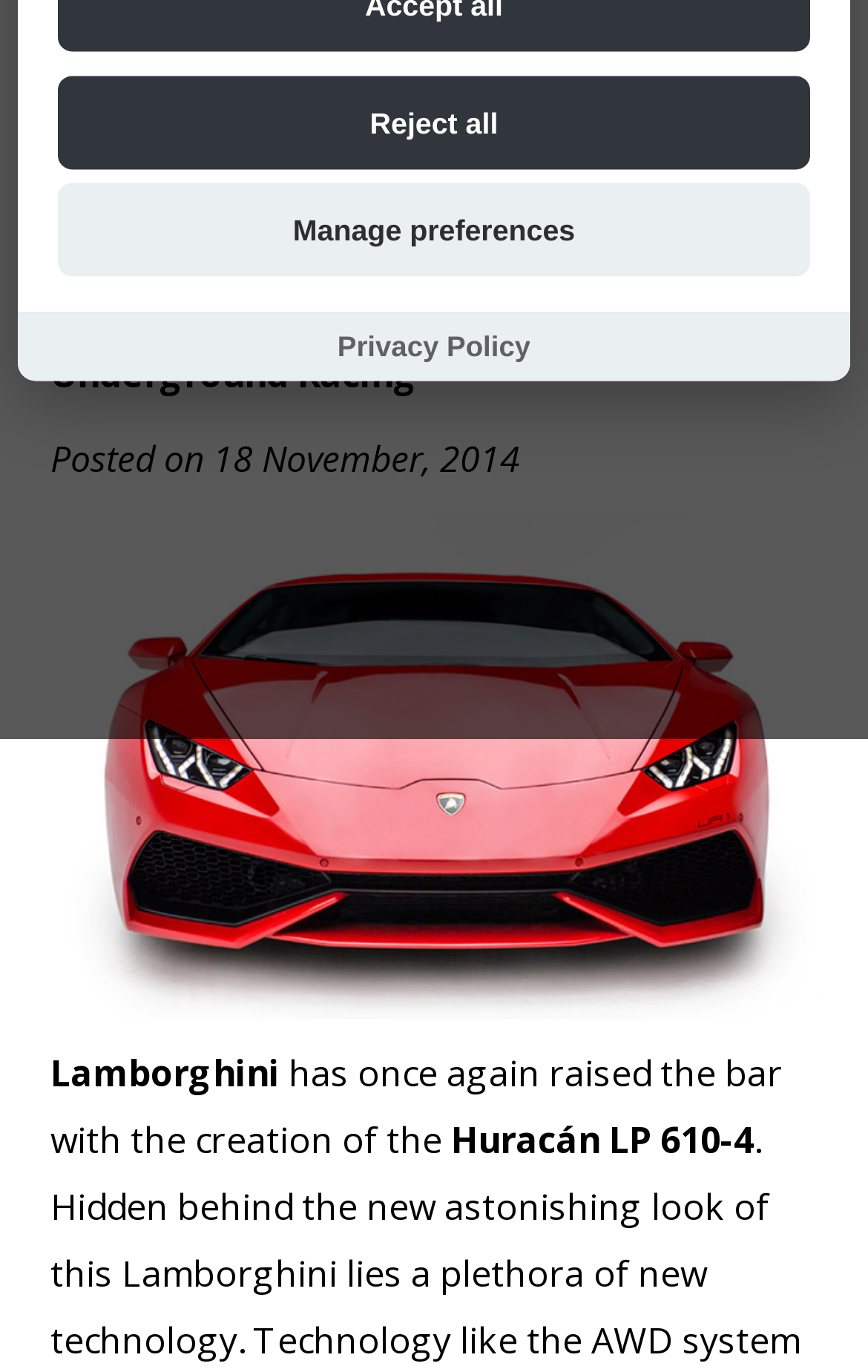Given the description: "C3: Red Highlands", determine the bounding box coordinates of the UI element. The coordinates should be formatted as four float numbers between 0 and 1, [left, top, right, bottom].

None